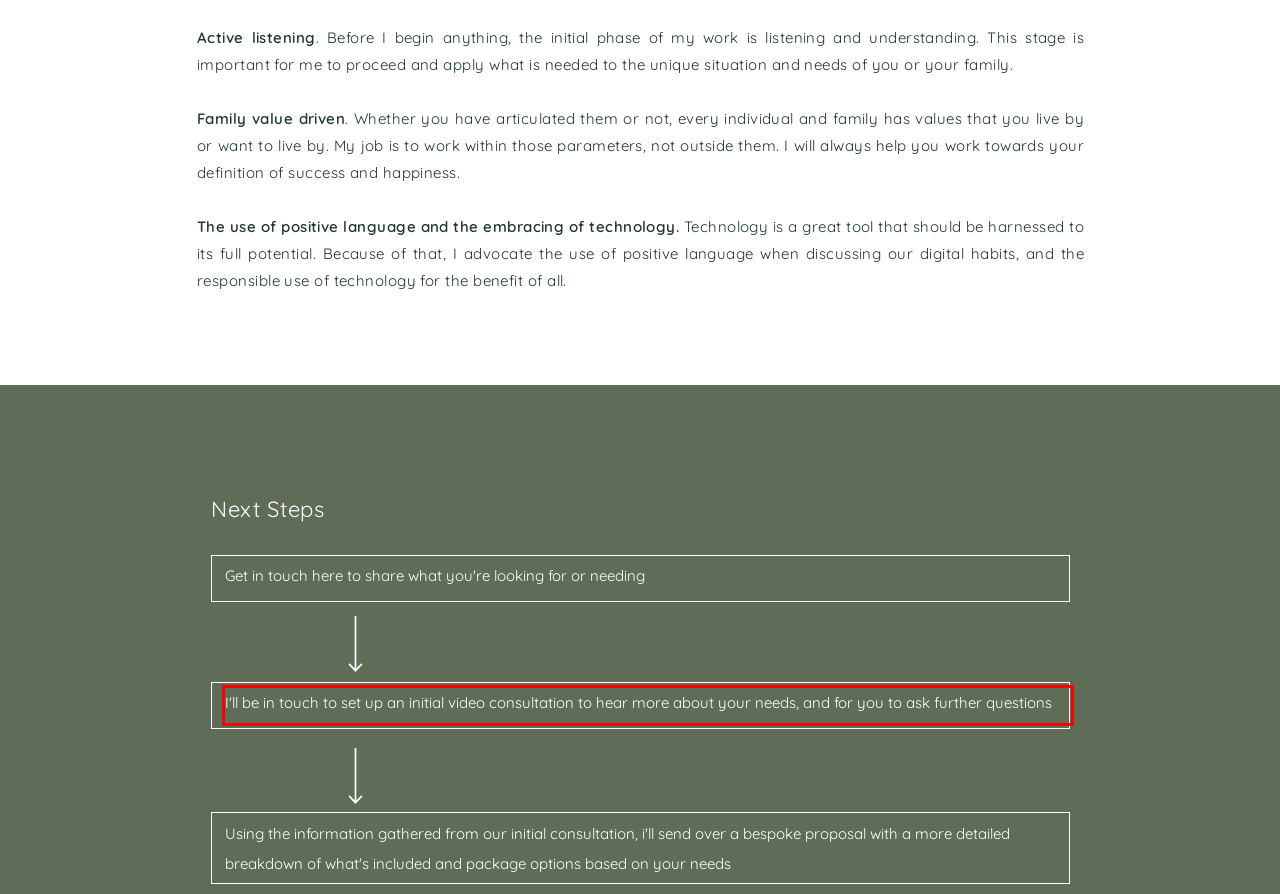There is a UI element on the webpage screenshot marked by a red bounding box. Extract and generate the text content from within this red box.

I'll be in touch to set up an initial video consultation to hear more about your needs, and for you to ask further questions